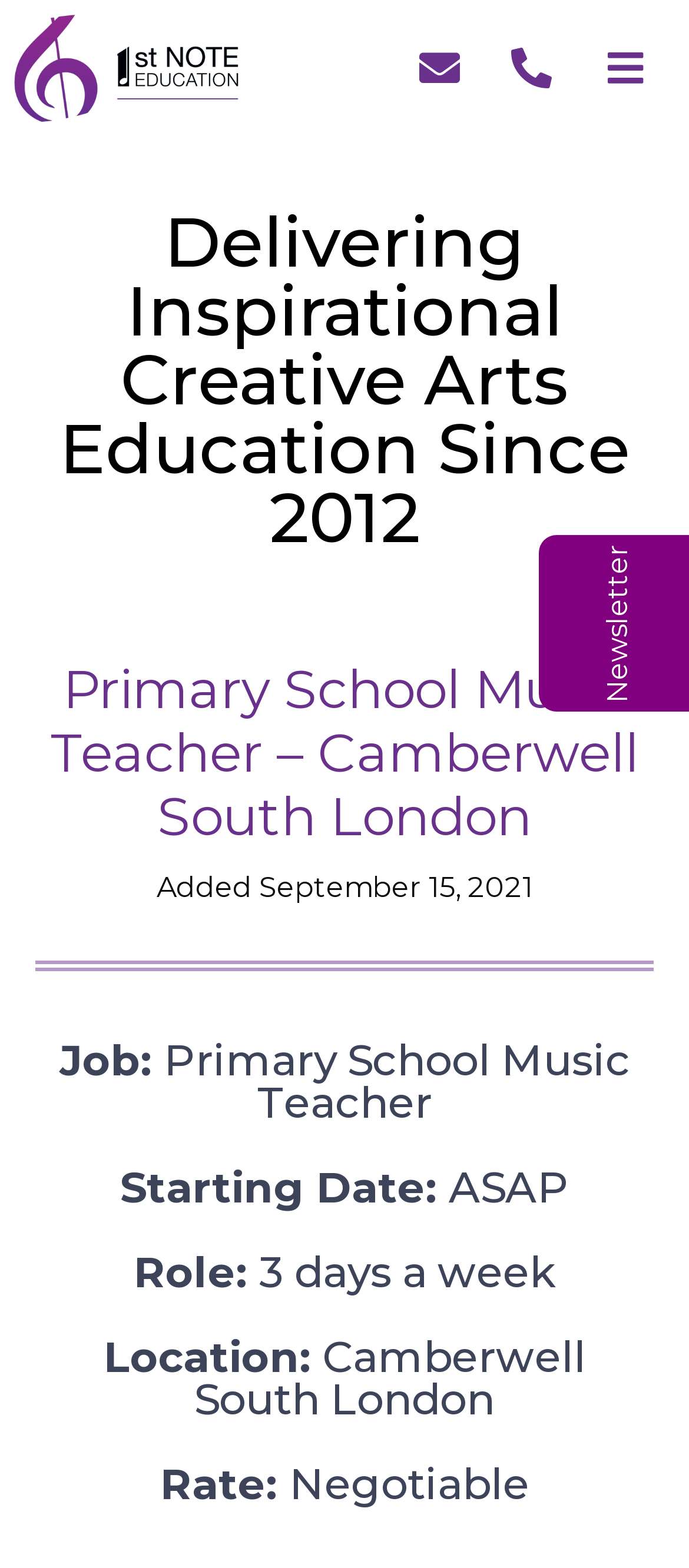Use a single word or phrase to answer the following:
Is the rate of the job negotiable?

Yes